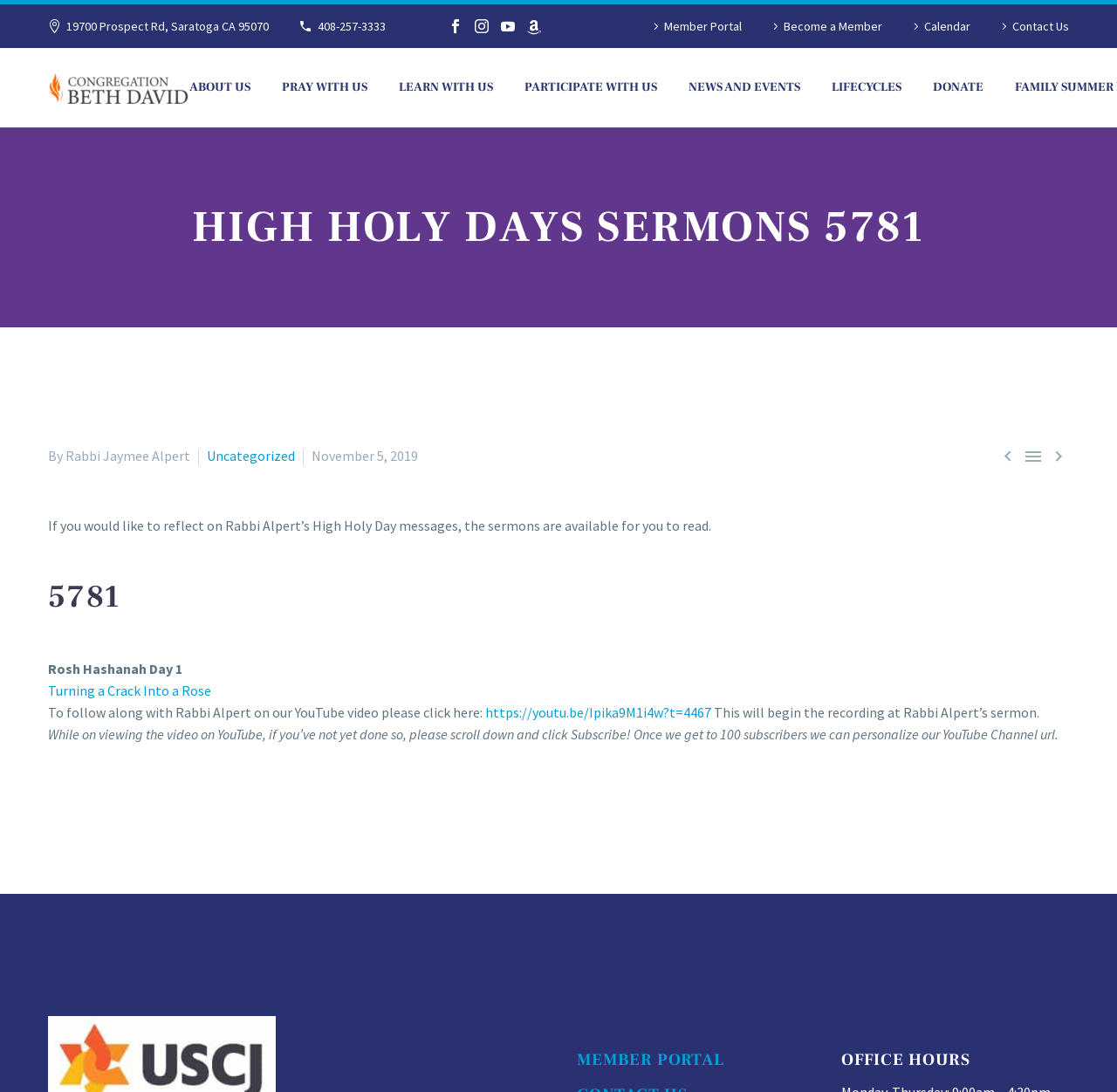Carefully examine the image and provide an in-depth answer to the question: What is the purpose of the 'Subscribe' button on the YouTube video?

I read the static text element that mentions the 'Subscribe' button and found that it is necessary to personalize the YouTube Channel url once 100 subscribers are reached.